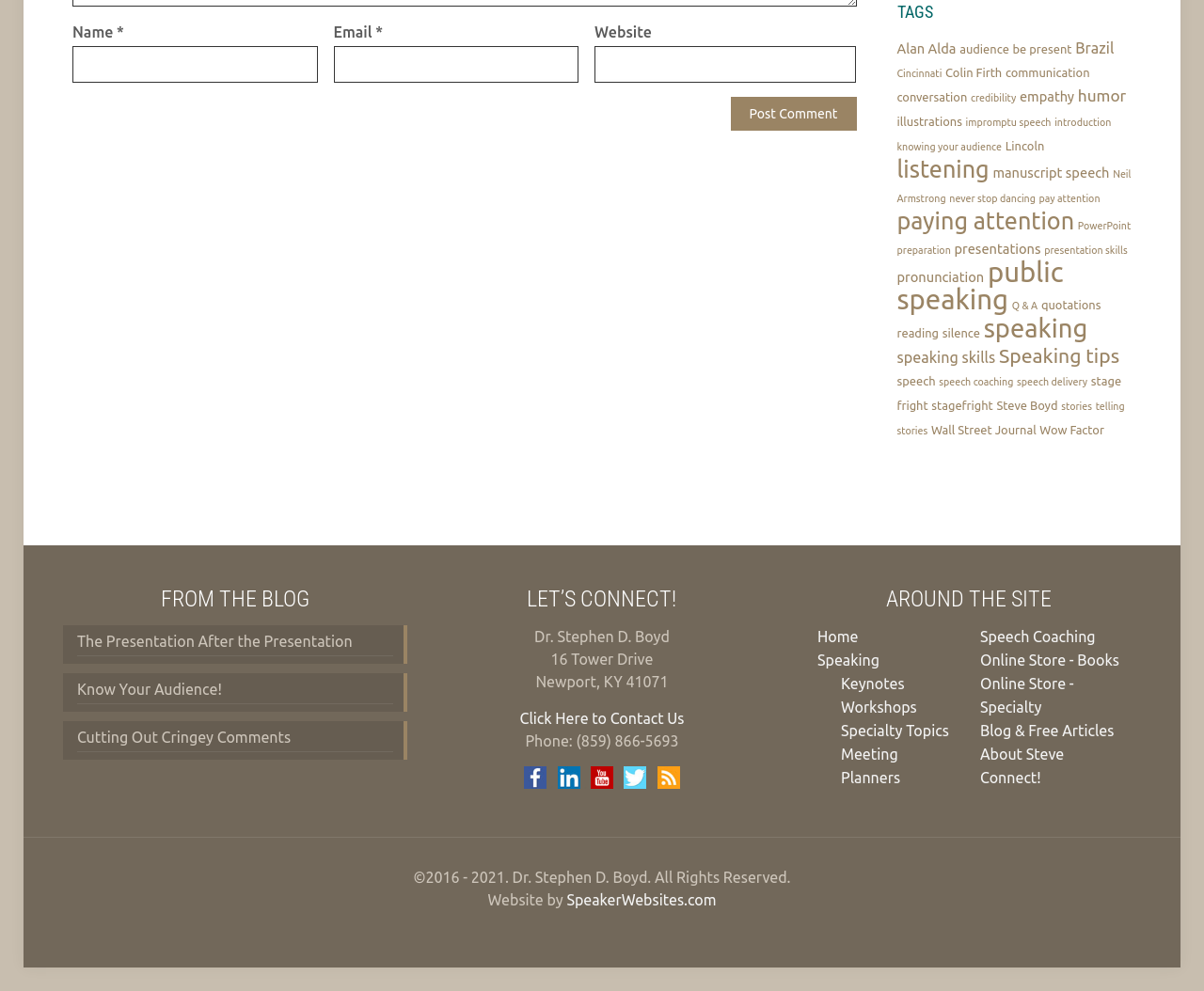Can you find the bounding box coordinates of the area I should click to execute the following instruction: "Enter your name"?

[0.06, 0.046, 0.264, 0.083]